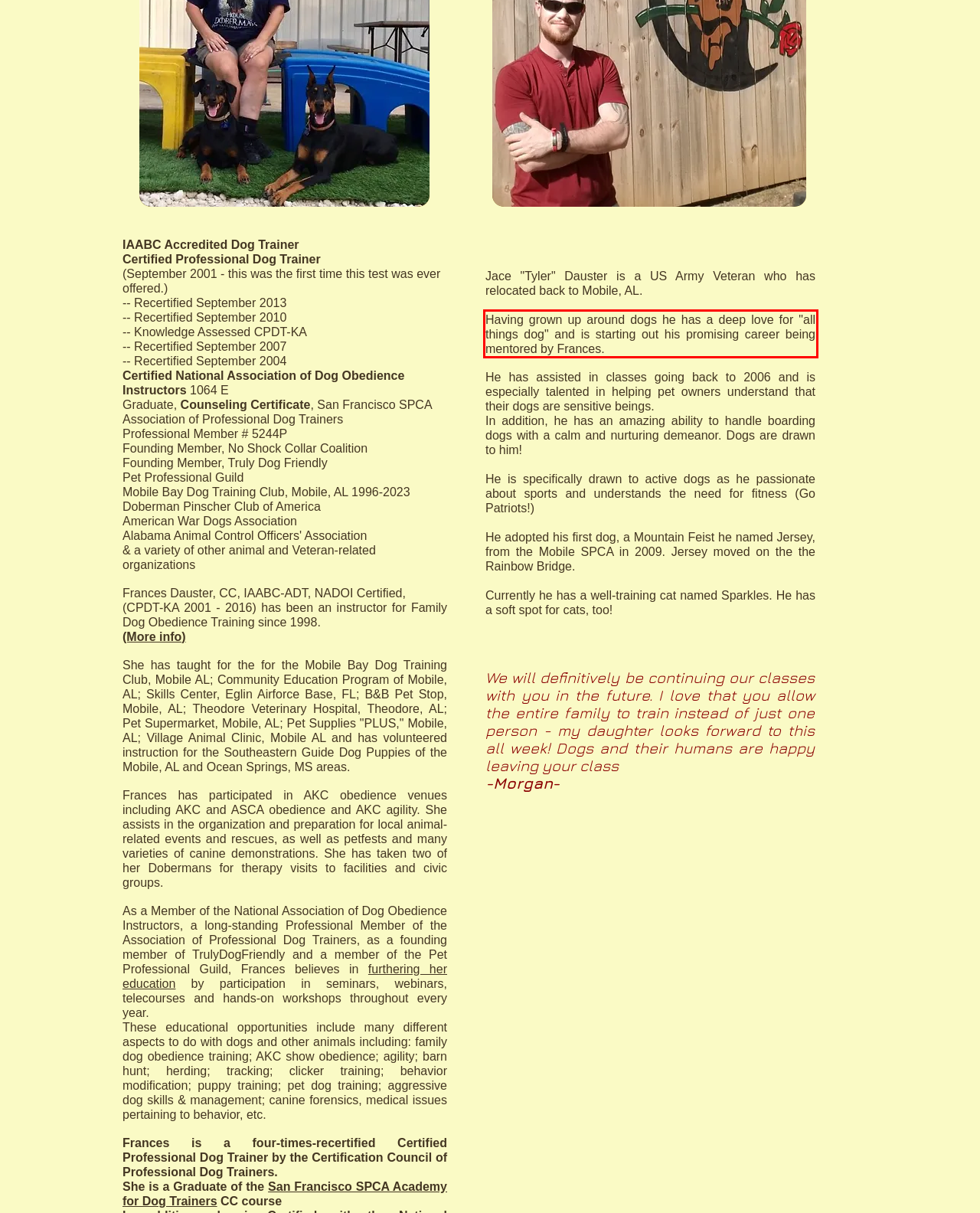Please extract the text content within the red bounding box on the webpage screenshot using OCR.

Having grown up around dogs he has a deep love for "all things dog" and is starting out his promising career being mentored by Frances.